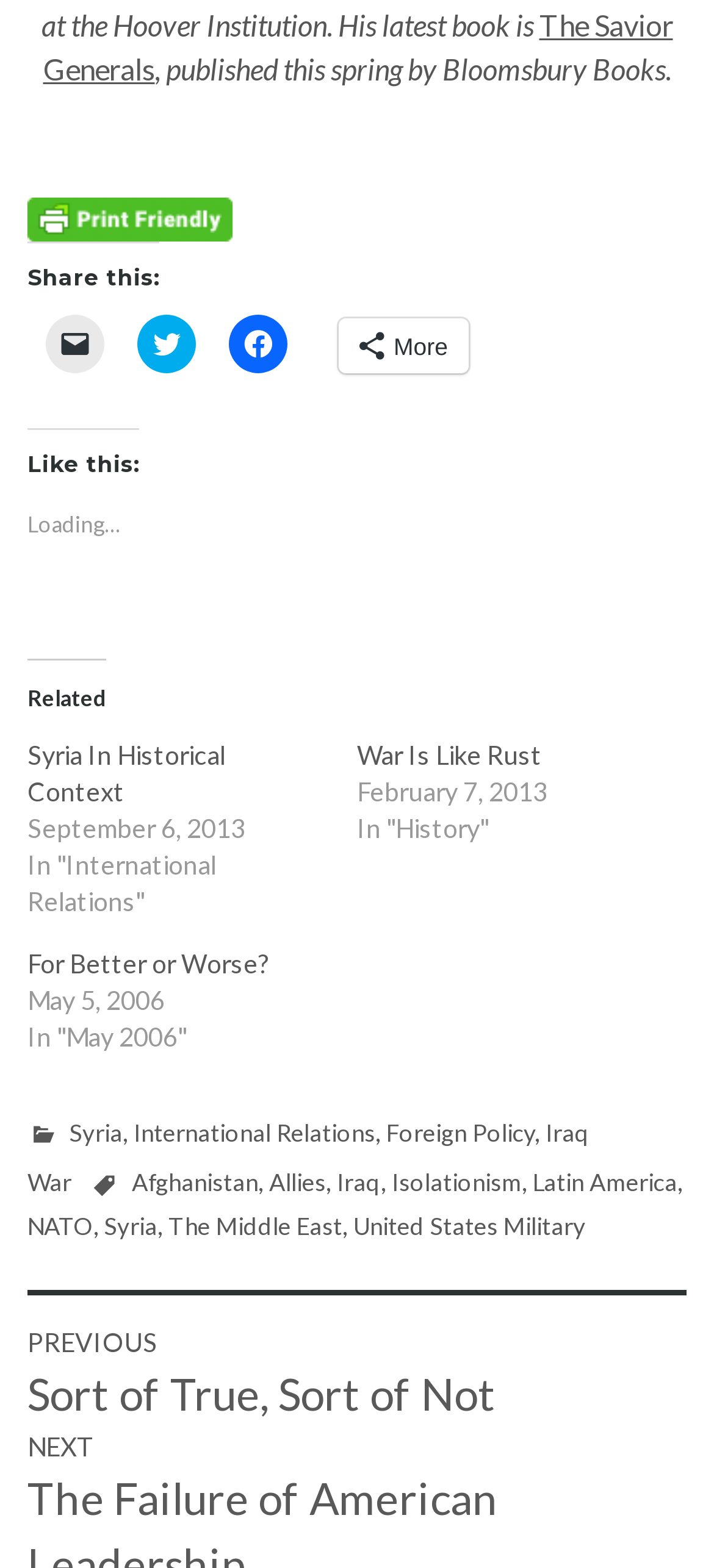Please determine the bounding box coordinates for the element that should be clicked to follow these instructions: "Click to email a link to a friend".

[0.064, 0.2, 0.146, 0.238]